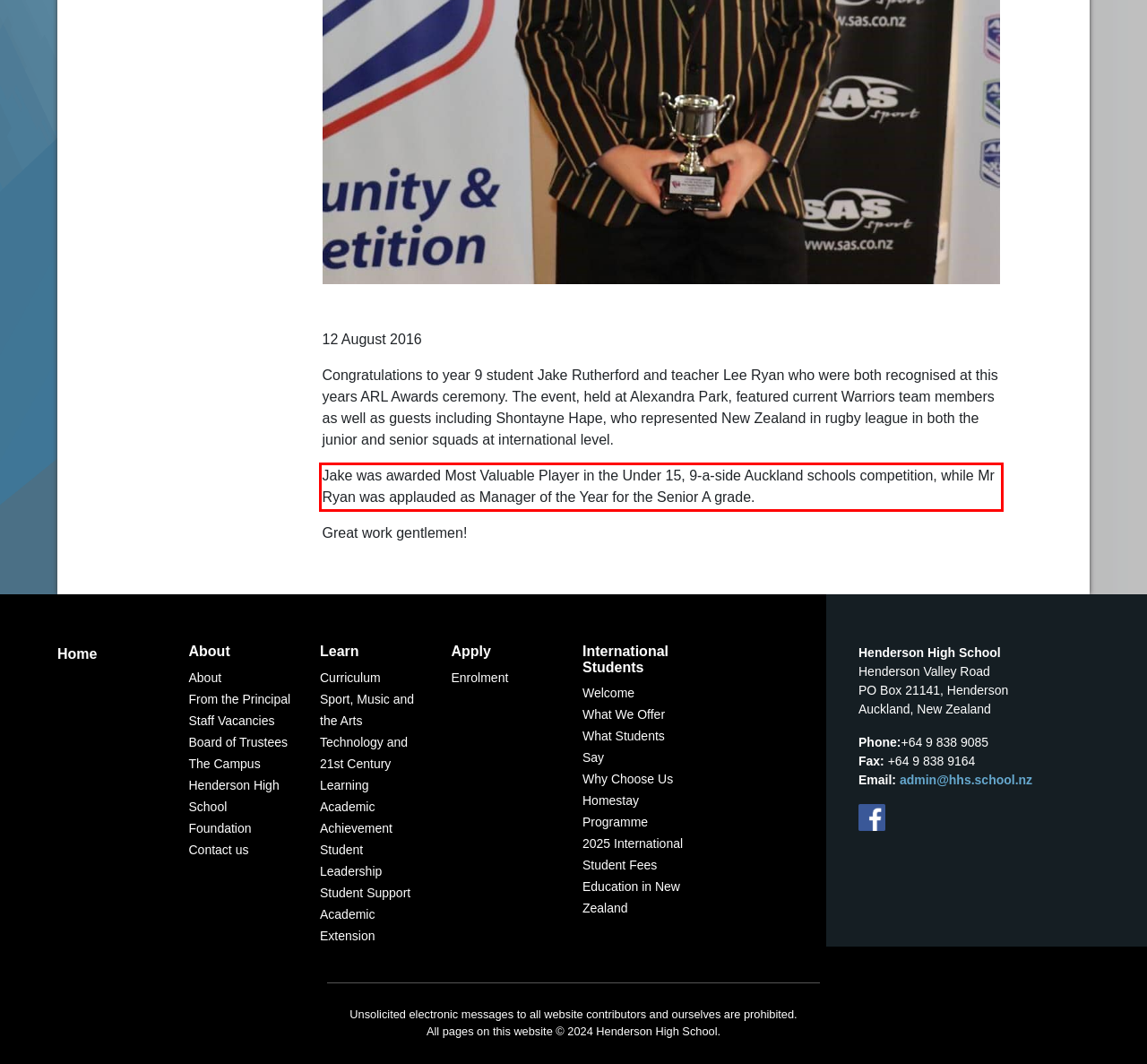View the screenshot of the webpage and identify the UI element surrounded by a red bounding box. Extract the text contained within this red bounding box.

Jake was awarded Most Valuable Player in the Under 15, 9-a-side Auckland schools competition, while Mr Ryan was applauded as Manager of the Year for the Senior A grade.